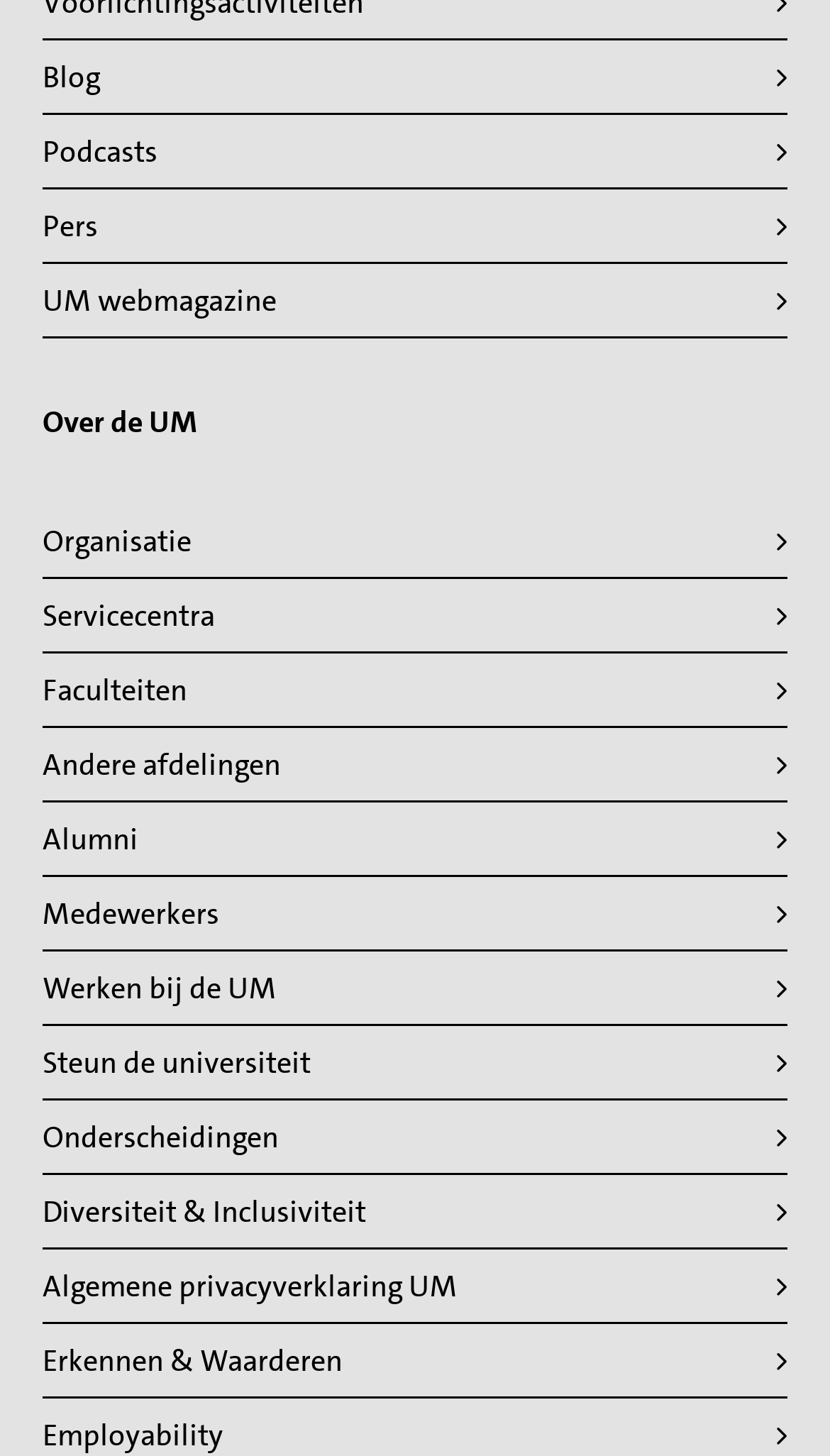Use a single word or phrase to answer the question:
Is there a link to 'Blog' in the main menu?

Yes